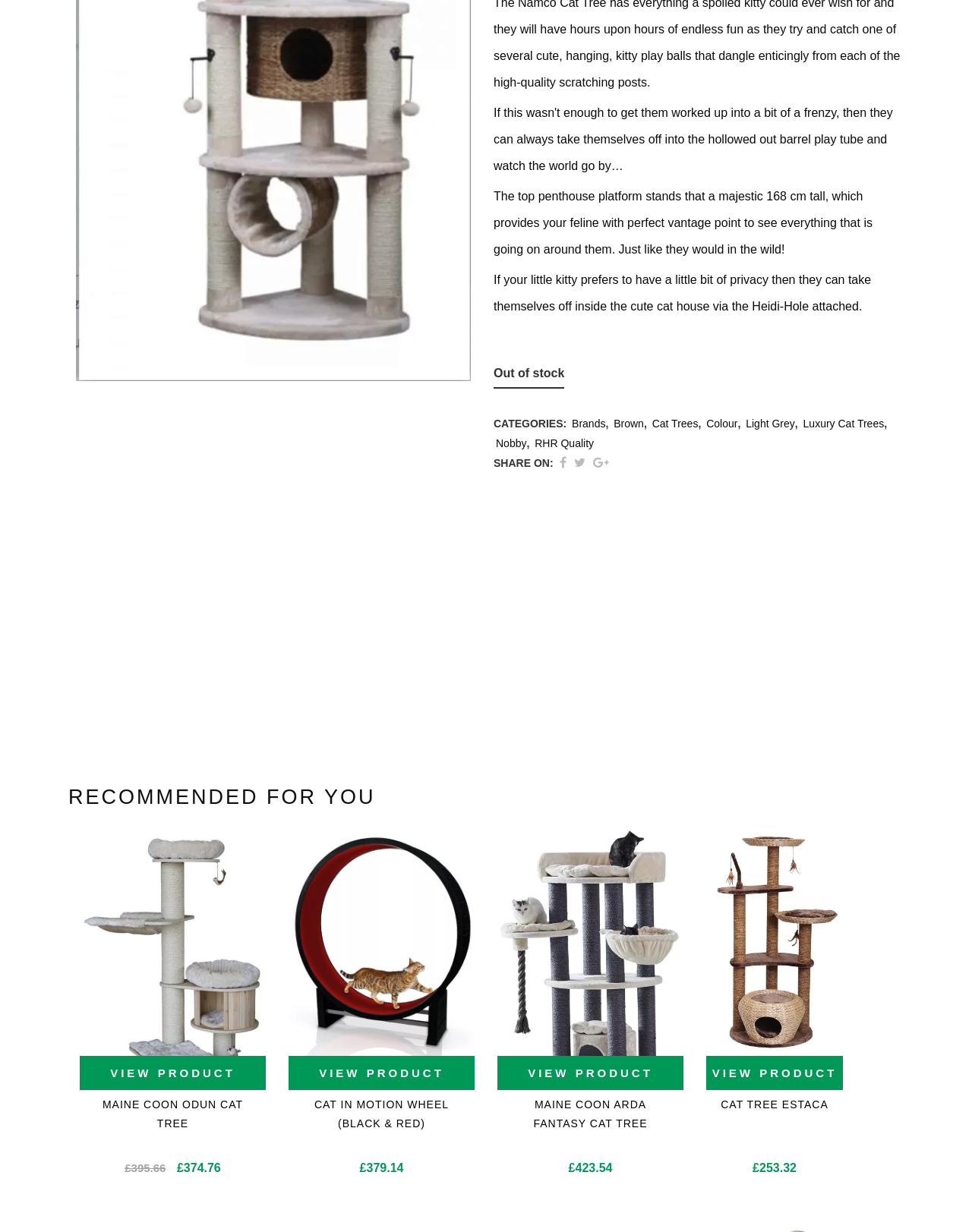Identify the bounding box for the given UI element using the description provided. Coordinates should be in the format (top-left x, top-left y, bottom-right x, bottom-right y) and must be between 0 and 1. Here is the description: Cat Trees For Bengal

[0.271, 0.743, 0.465, 0.781]